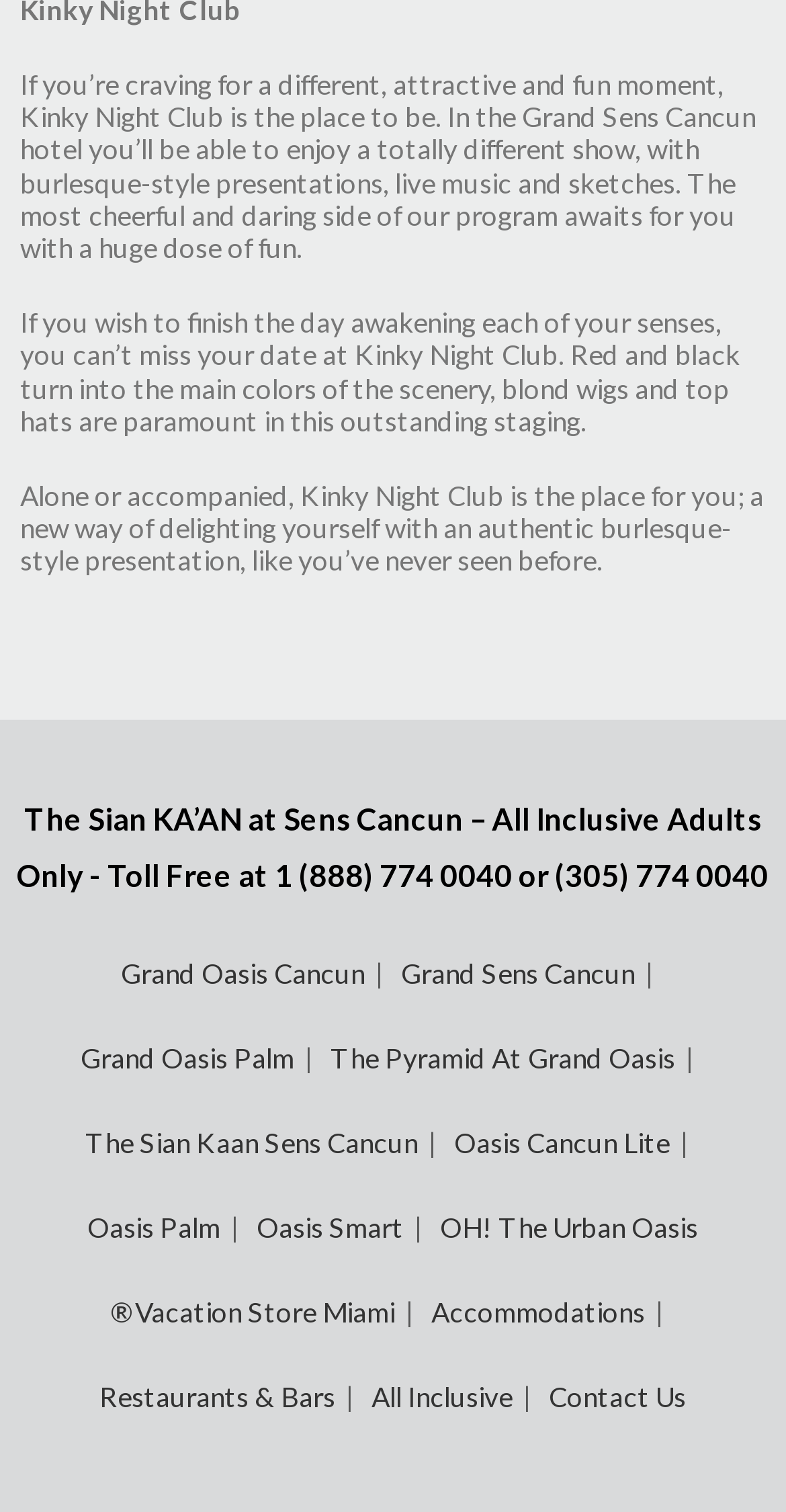How many links are provided for different accommodations?
Using the visual information, answer the question in a single word or phrase.

8